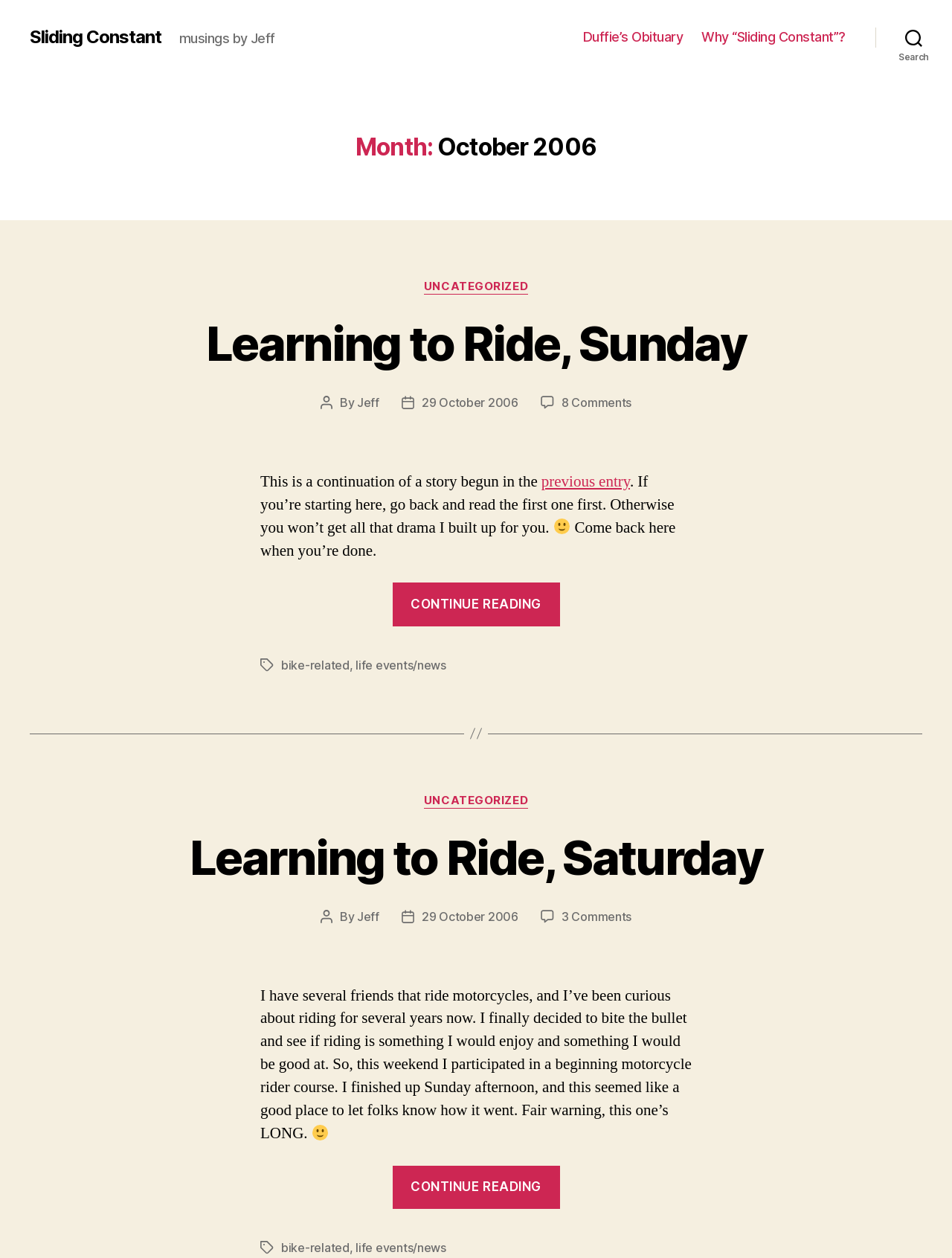What is the main heading of this webpage? Please extract and provide it.

Month: October 2006